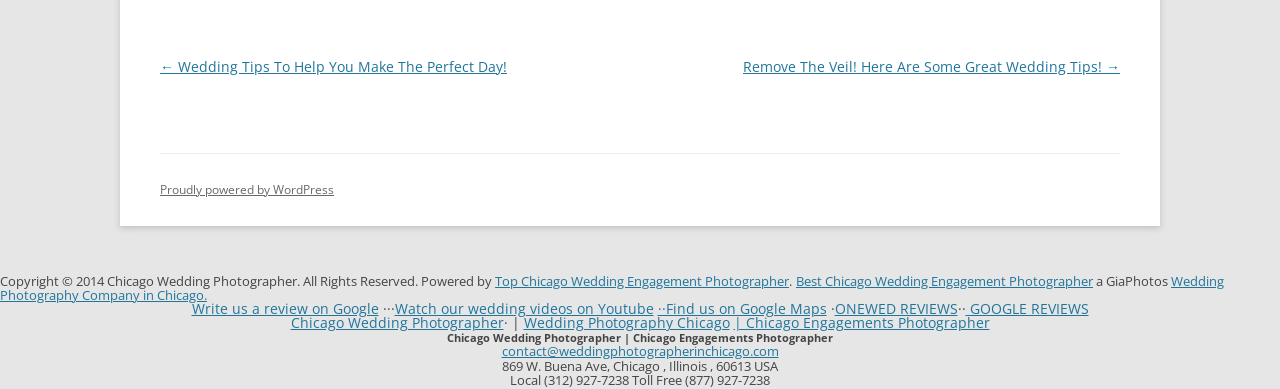Could you indicate the bounding box coordinates of the region to click in order to complete this instruction: "Write a review on Google".

[0.15, 0.769, 0.296, 0.817]